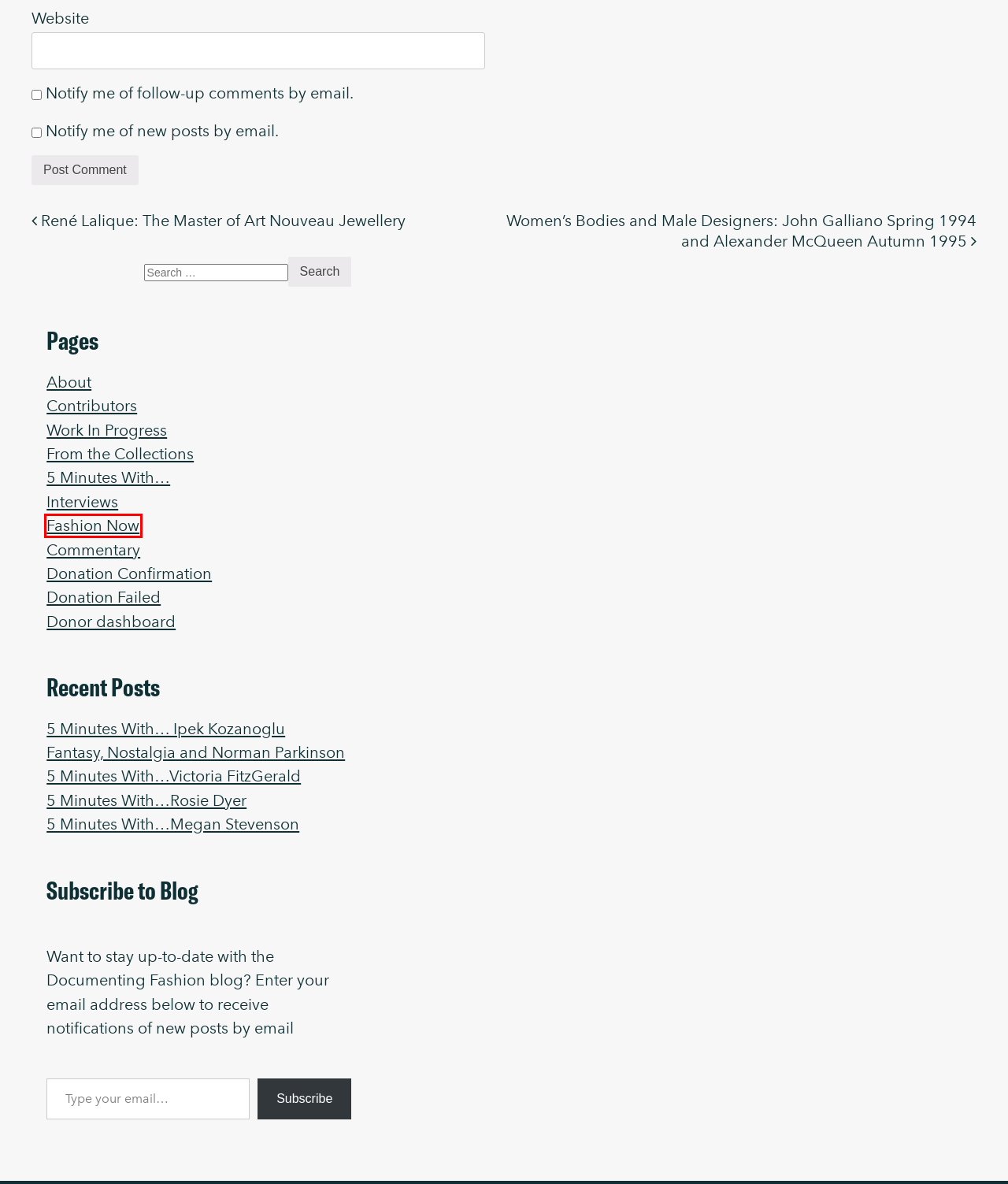Examine the screenshot of a webpage with a red bounding box around a specific UI element. Identify which webpage description best matches the new webpage that appears after clicking the element in the red bounding box. Here are the candidates:
A. 5 Minutes With...Megan Stevenson - Documenting Fashion
B. From the Collections - Documenting Fashion
C. Fashion Now - Documenting Fashion
D. Fantasy, Nostalgia and Norman Parkinson - Documenting Fashion
E. René Lalique: The Master of Art Nouveau Jewellery - Documenting Fashion
F. Commentary - Documenting Fashion
G. 5 Minutes With... Ipek Kozanoglu - Documenting Fashion
H. Donor dashboard - Documenting Fashion

C